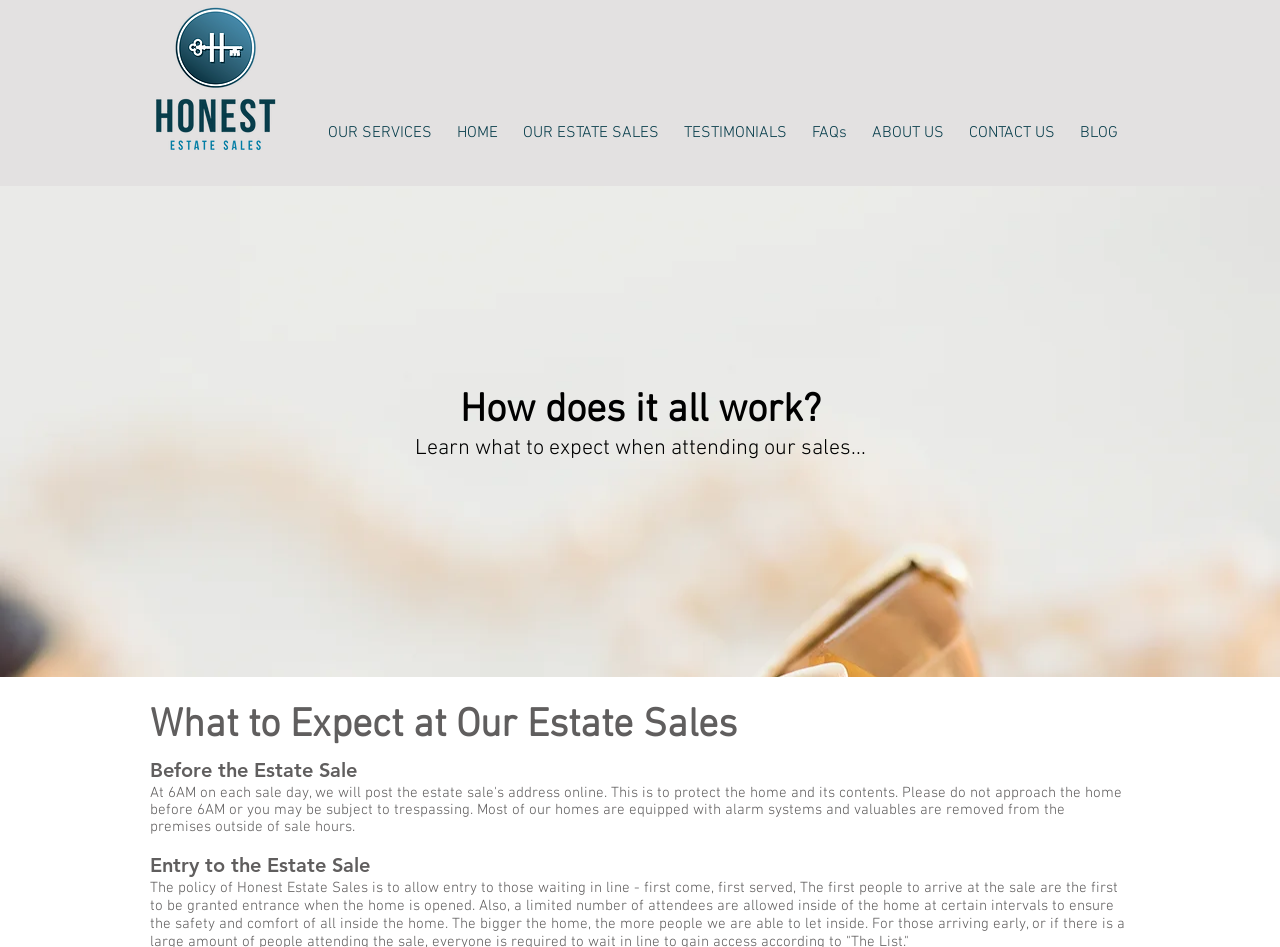Identify the bounding box coordinates of the clickable region to carry out the given instruction: "Visit the 'HOME' page".

[0.347, 0.109, 0.398, 0.172]